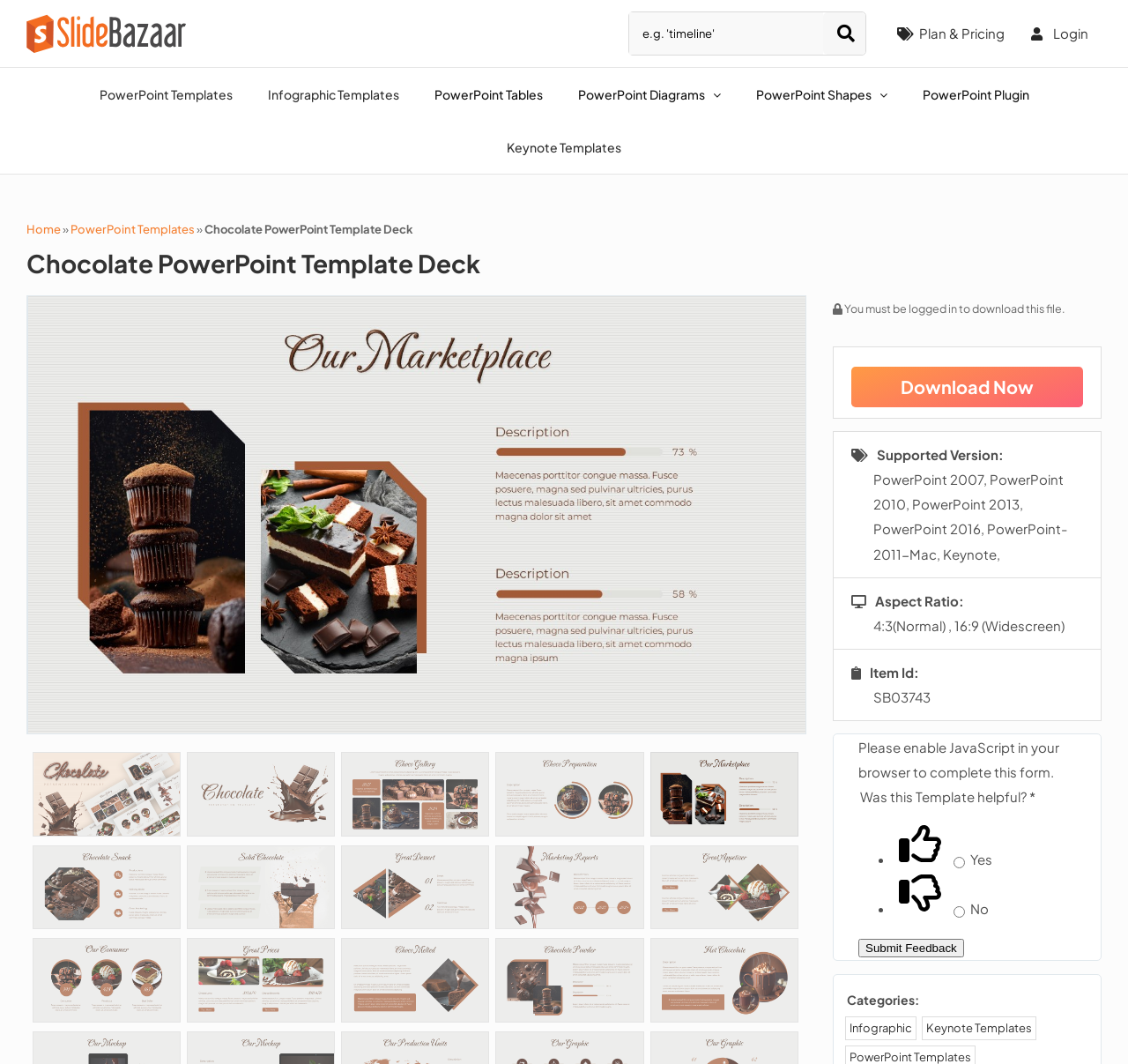Provide the bounding box coordinates, formatted as (top-left x, top-left y, bottom-right x, bottom-right y), with all values being floating point numbers between 0 and 1. Identify the bounding box of the UI element that matches the description: parent_node: Plan & Pricing

[0.023, 0.004, 0.165, 0.059]